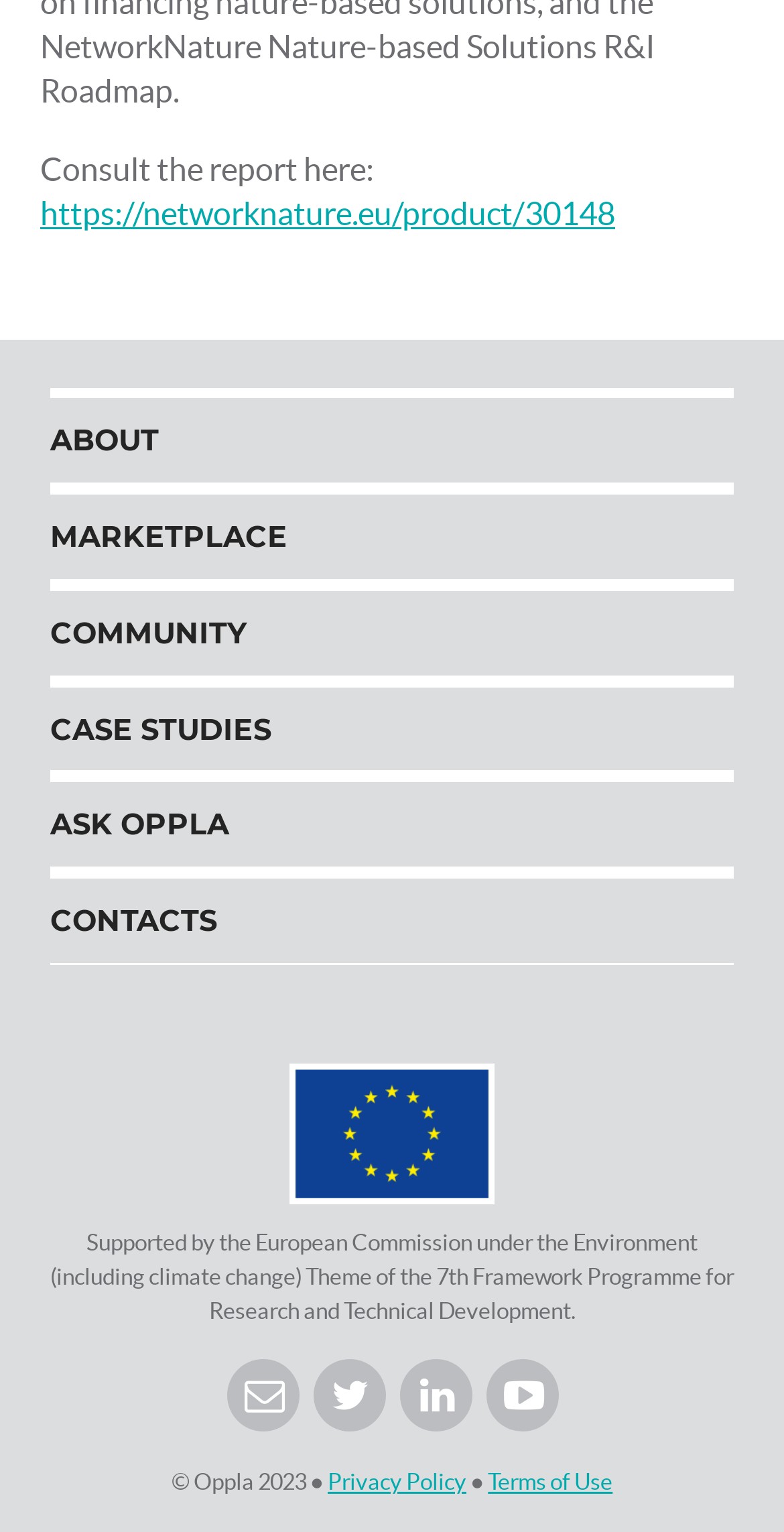Refer to the image and provide a thorough answer to this question:
What is the year of copyright mentioned?

The webpage has a copyright symbol followed by the year '2023', indicating that the year of copyright mentioned is 2023.